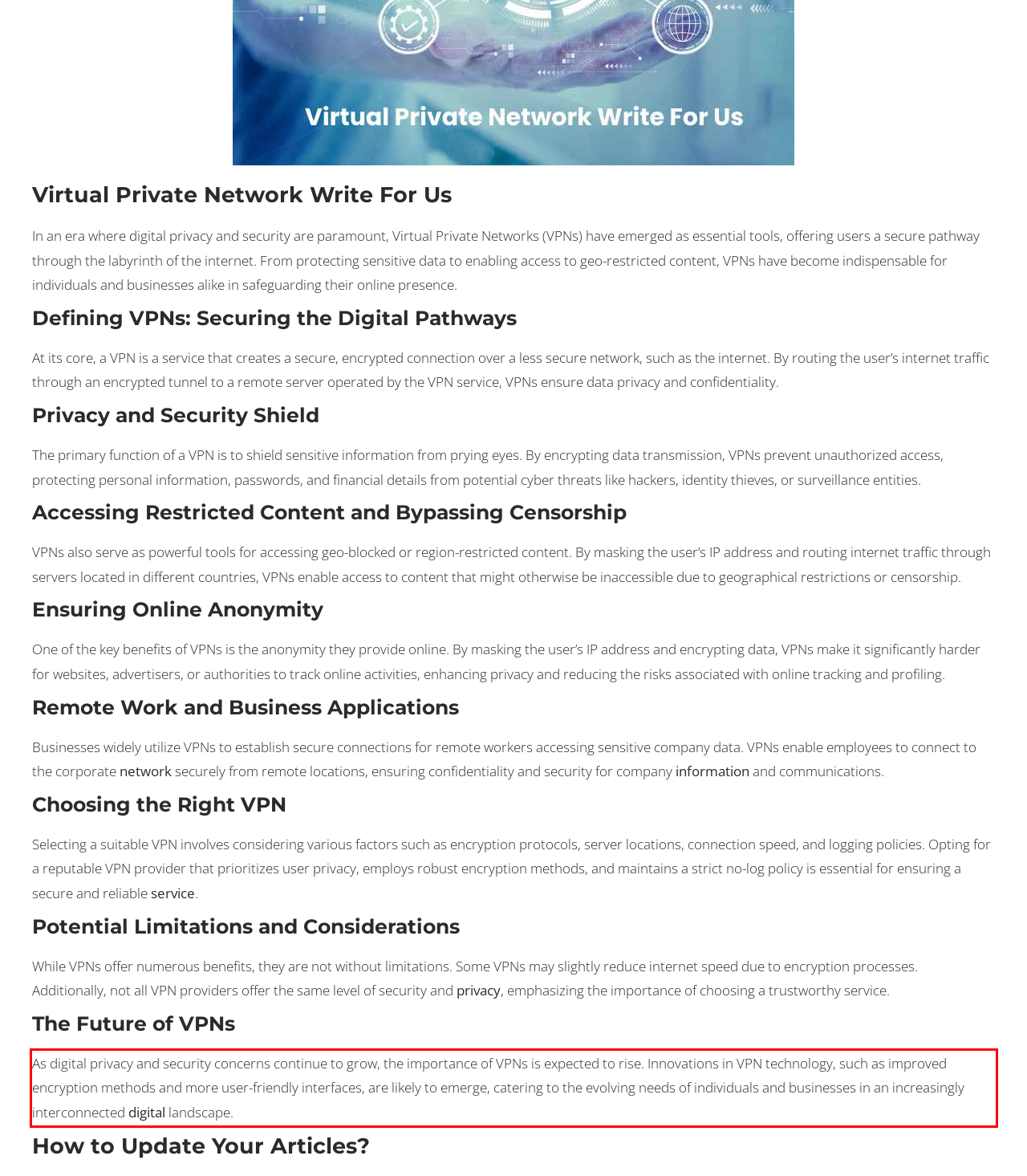Given the screenshot of a webpage, identify the red rectangle bounding box and recognize the text content inside it, generating the extracted text.

As digital privacy and security concerns continue to grow, the importance of VPNs is expected to rise. Innovations in VPN technology, such as improved encryption methods and more user-friendly interfaces, are likely to emerge, catering to the evolving needs of individuals and businesses in an increasingly interconnected digital landscape.